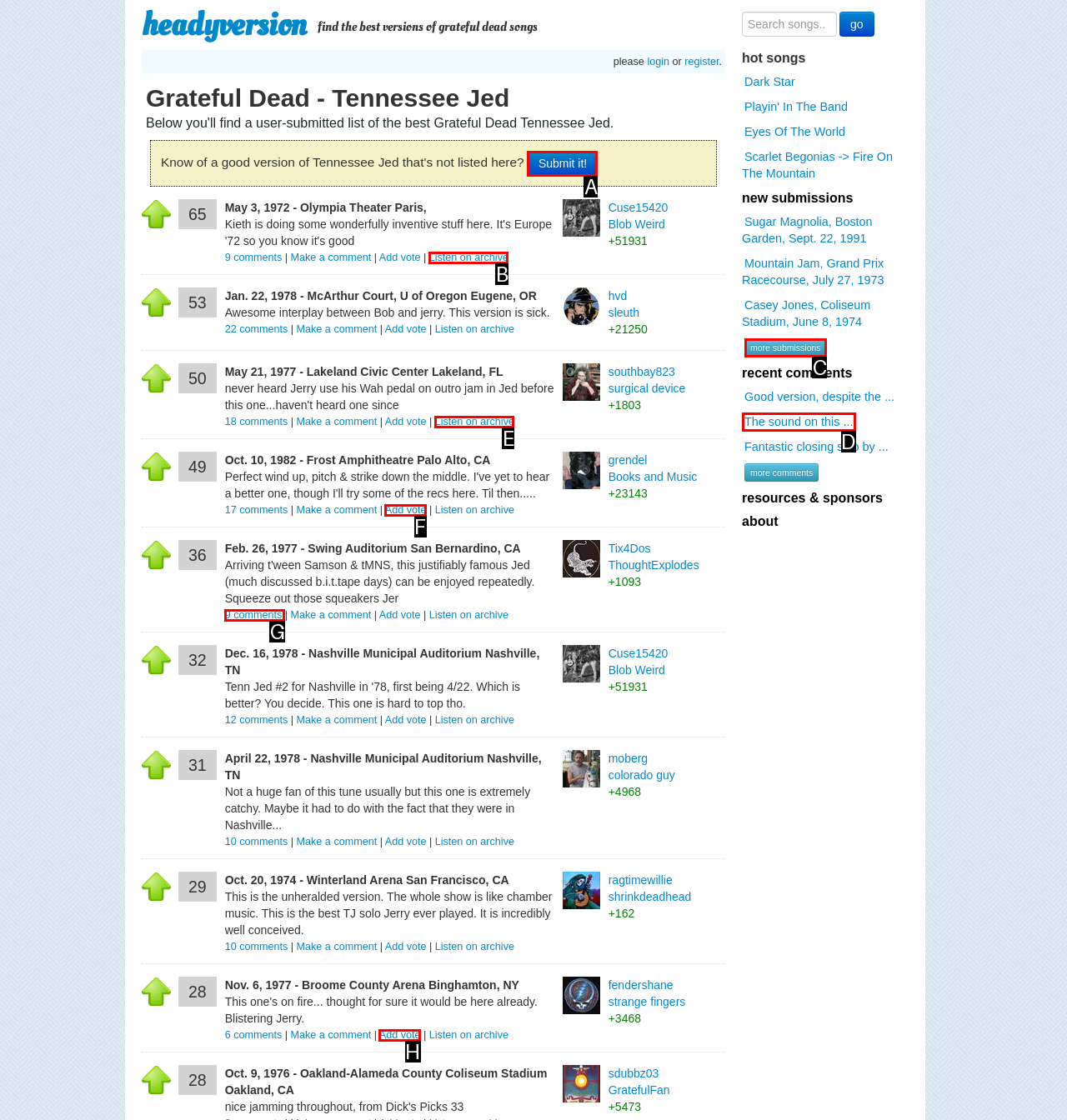Tell me which one HTML element you should click to complete the following task: Submit a new version of Tennessee Jed
Answer with the option's letter from the given choices directly.

A